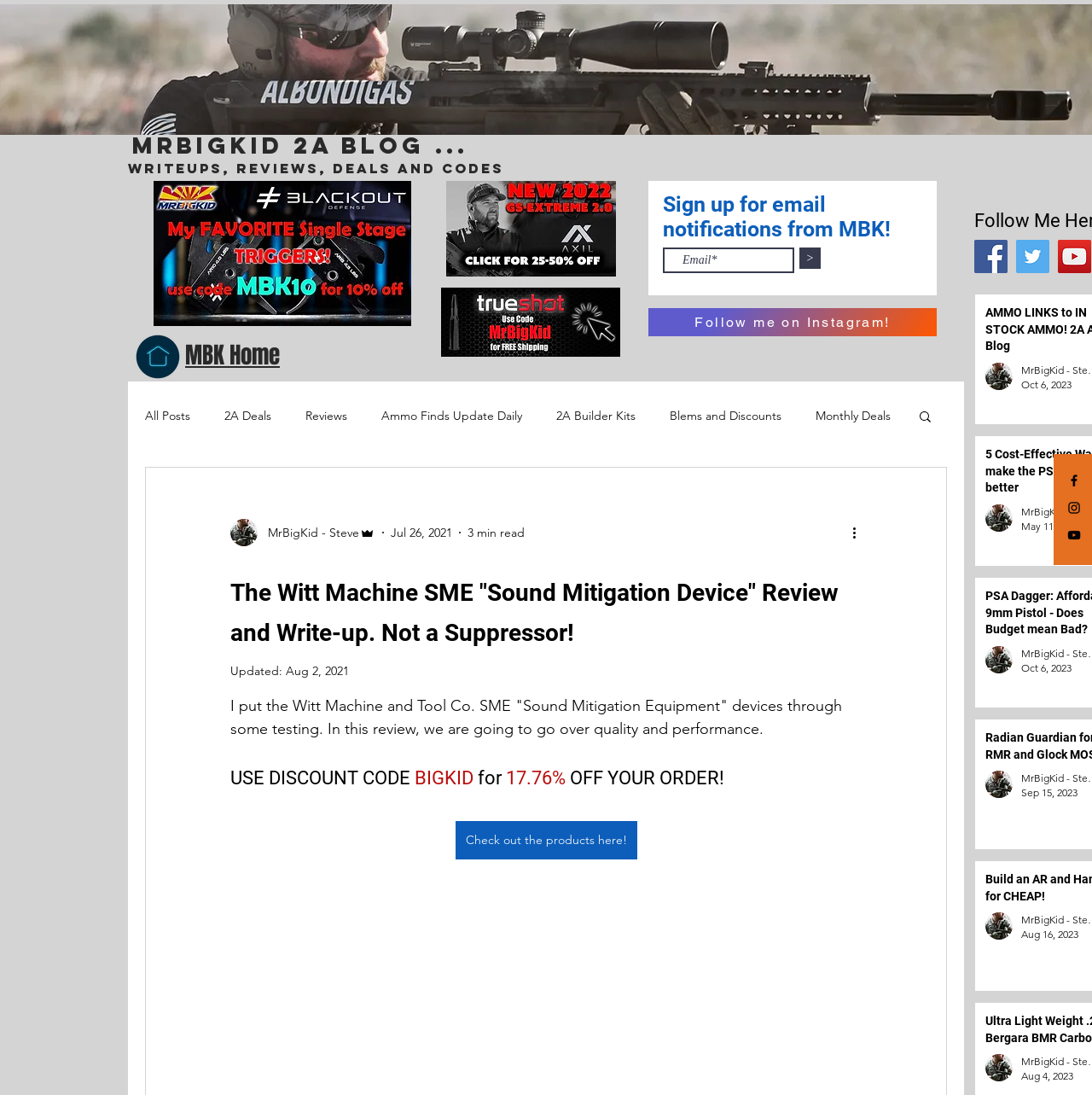Determine the bounding box for the UI element that matches this description: "open-oni".

None